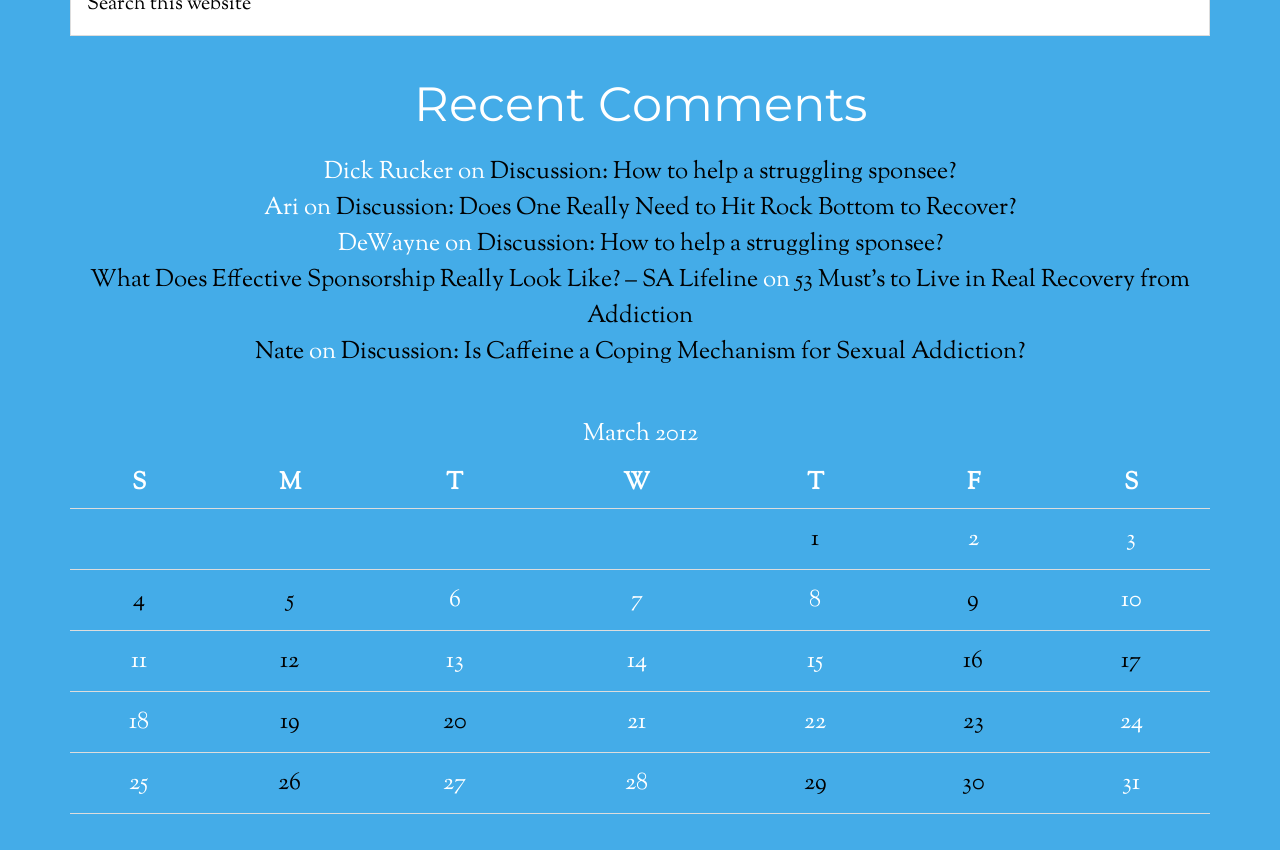What is the month and year of the table below?
Answer with a single word or phrase by referring to the visual content.

March 2012